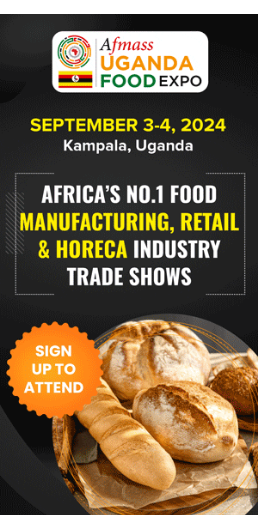Explain the image thoroughly, highlighting all key elements.

The image promotes the Afmass Uganda Food Expo, scheduled for September 3-4, 2024, in Kampala, Uganda. Highlighted as Africa's top trade show for the food manufacturing, retail, and HORECA (Hotel, Restaurant, Catering) industries, the design features an enticing assortment of baked goods, symbolizing the event's focus on food innovation and industry networking. A prominent "SIGN UP TO ATTEND" call-to-action encourages viewers to participate, making this expo a vital opportunity for industry professionals to connect and explore the latest trends in the food sector. The vibrant layout and engaging visuals aim to attract a diverse audience interested in the growth and development of food-related businesses across Africa.